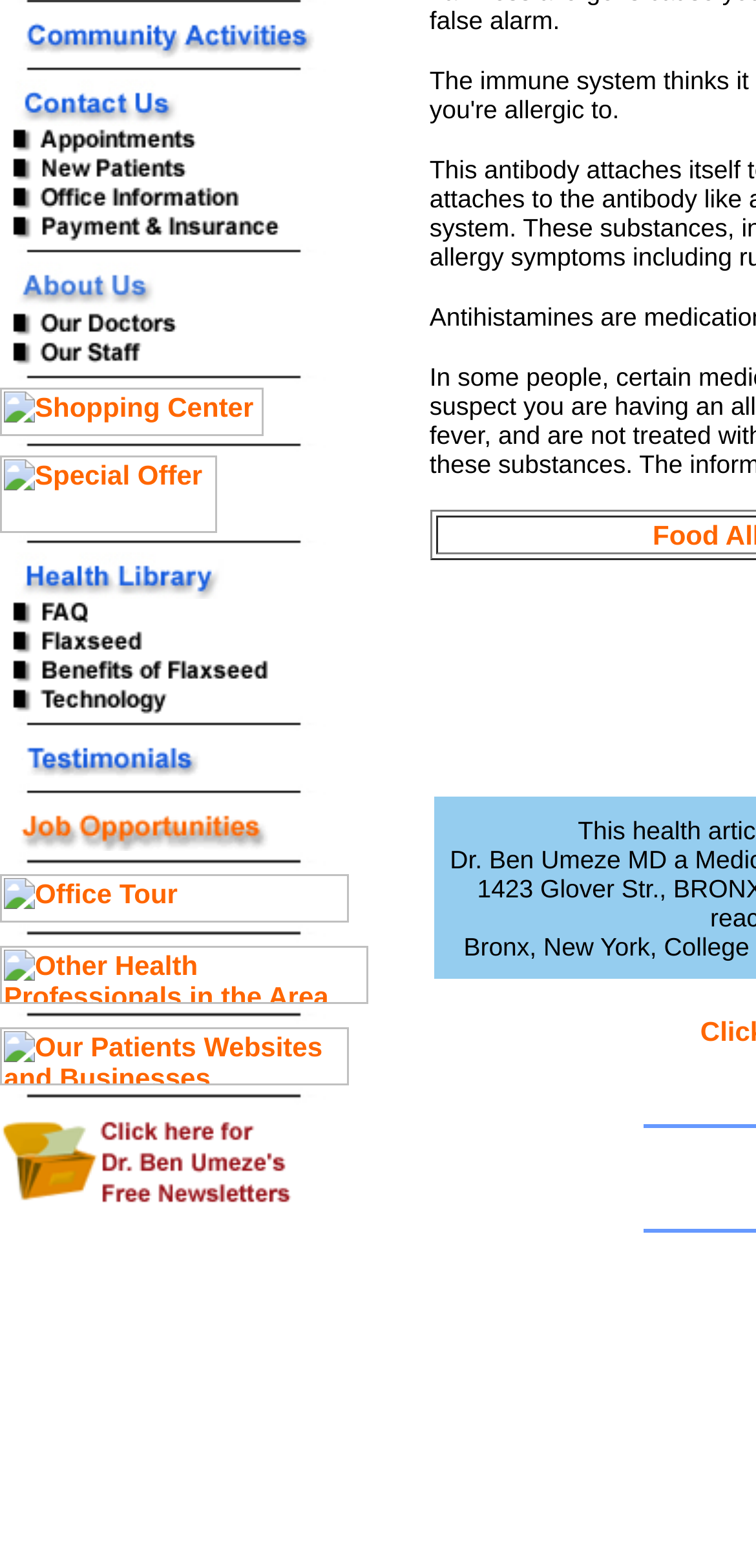Provide the bounding box coordinates of the HTML element described by the text: "alt="Flaxseed" name="Image49"".

[0.0, 0.403, 0.487, 0.423]